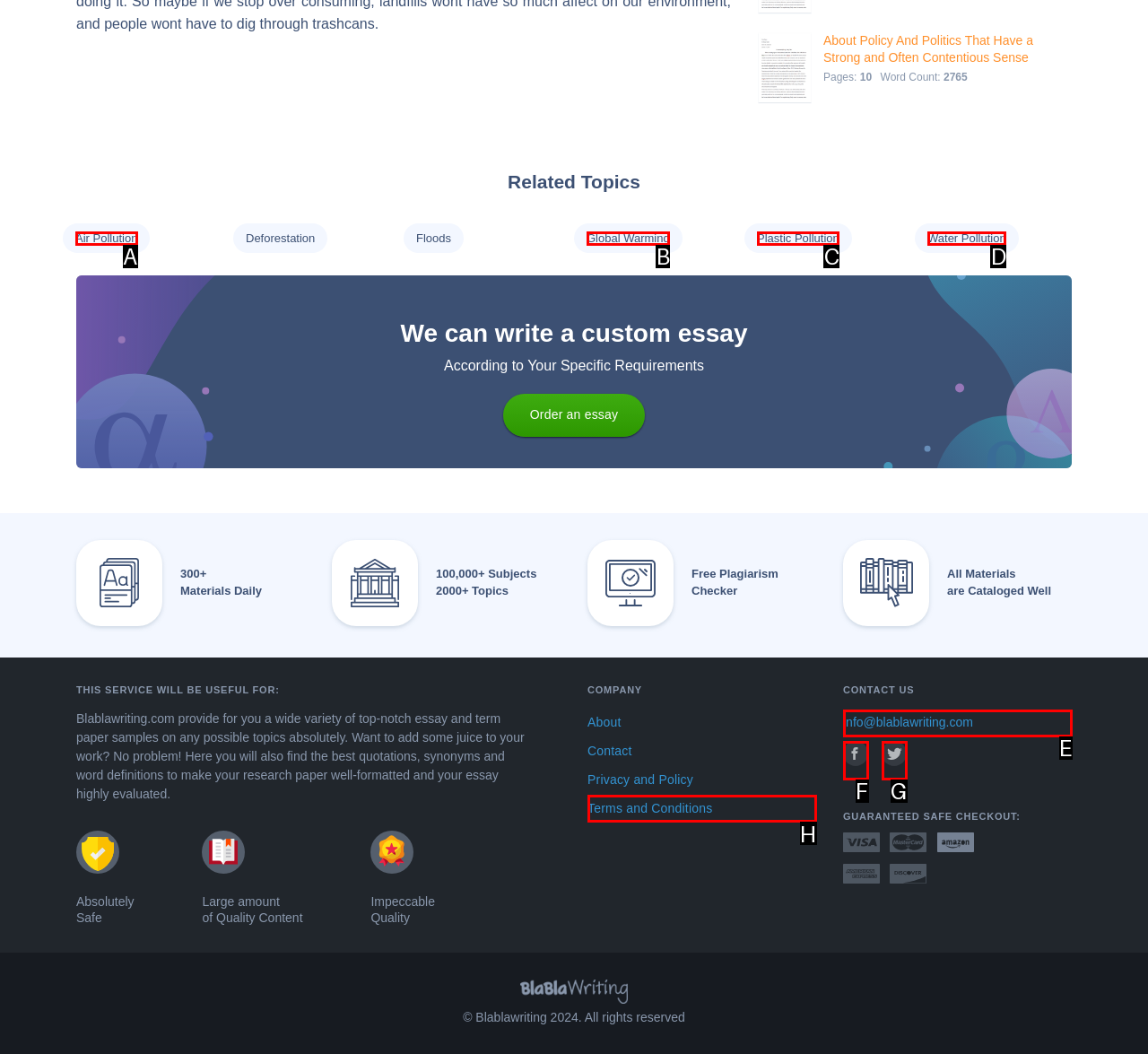Determine the HTML element that best aligns with the description: Water Pollution
Answer with the appropriate letter from the listed options.

D